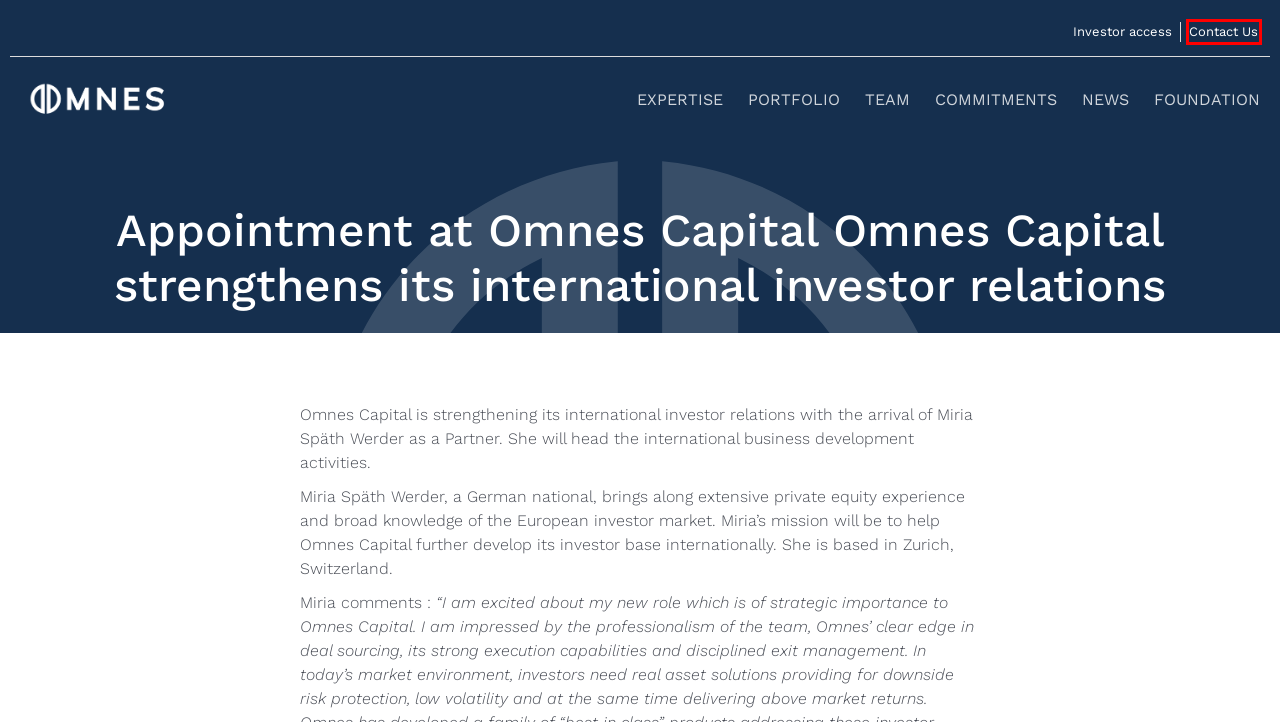Examine the screenshot of the webpage, noting the red bounding box around a UI element. Pick the webpage description that best matches the new page after the element in the red bounding box is clicked. Here are the candidates:
A. Privacy Policy - Omnes Capital
B. Team - Omnes Capital
C. Contact Us - Omnes Capital
D. Foundation - Omnes Capital
E. Sustainable Finance Disclosures - Omnes Capital
F. News - Omnes Capital
G. Commitments - Omnes Capital
H. Portfolio - Omnes Capital

C